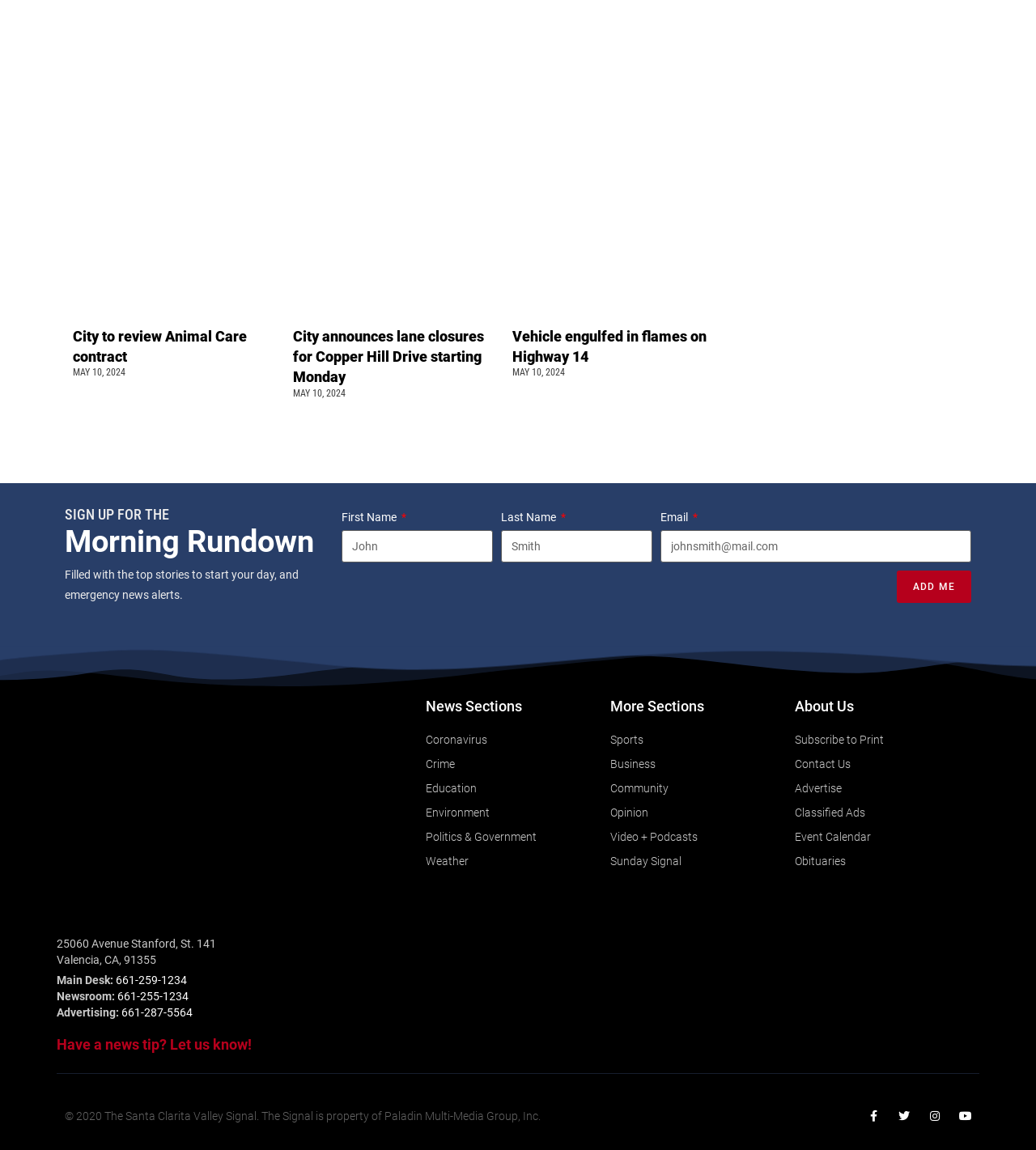Please provide the bounding box coordinates for the element that needs to be clicked to perform the instruction: "Enter First Name". The coordinates must consist of four float numbers between 0 and 1, formatted as [left, top, right, bottom].

[0.33, 0.461, 0.476, 0.489]